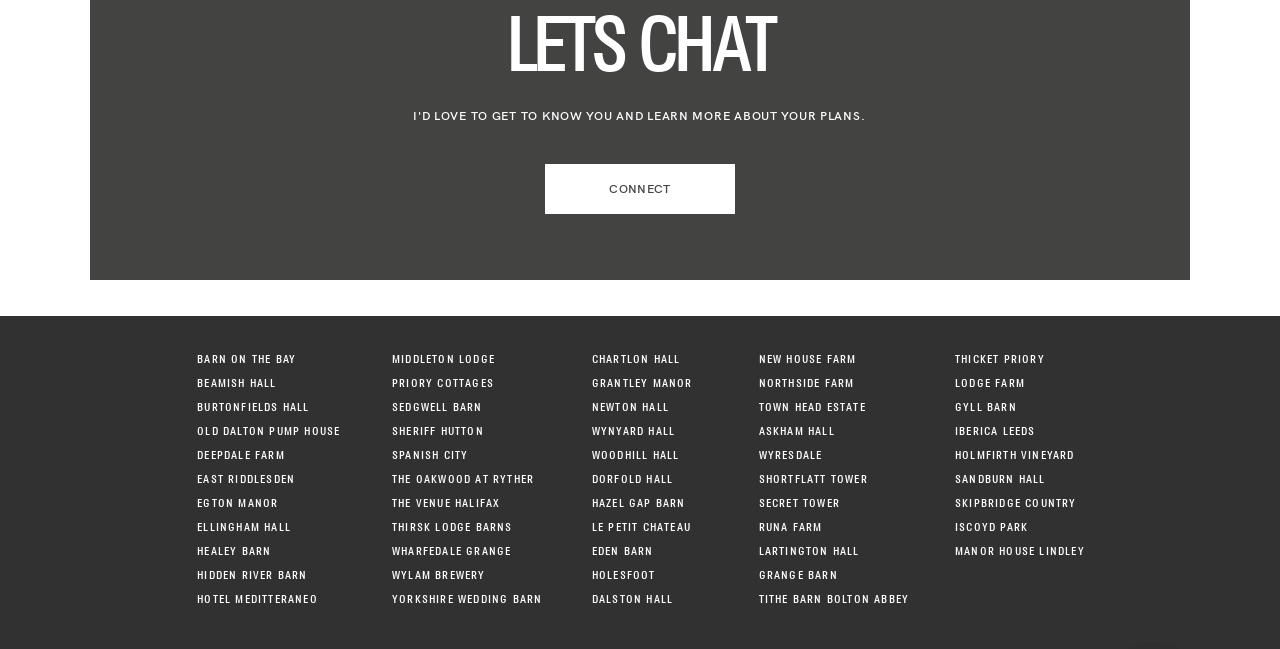Please reply to the following question using a single word or phrase: 
What is the text of the static text element at the top of the page?

LETS CHAT